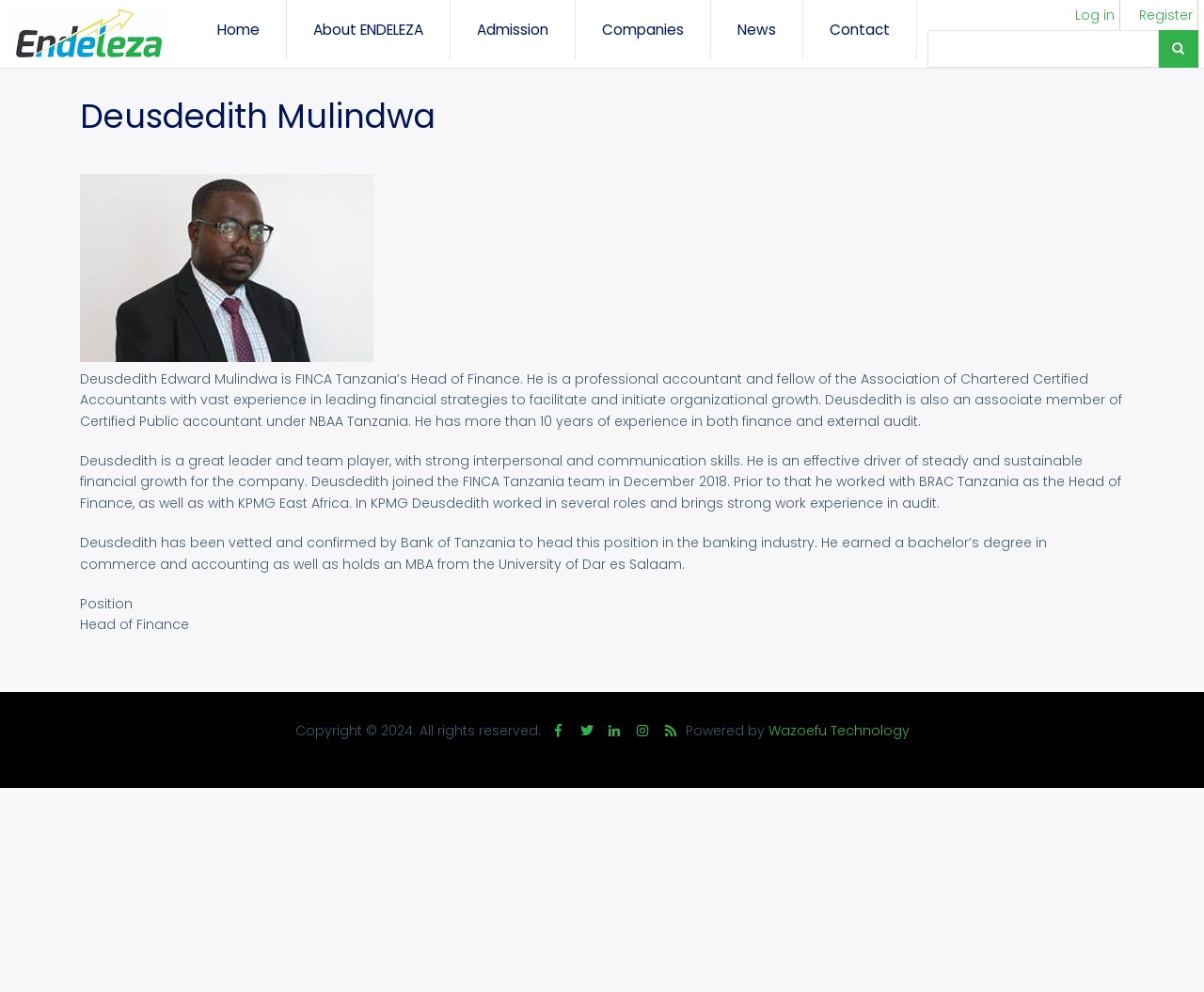Find the bounding box coordinates of the element to click in order to complete the given instruction: "Register for an account."

[0.946, 0.006, 0.991, 0.025]